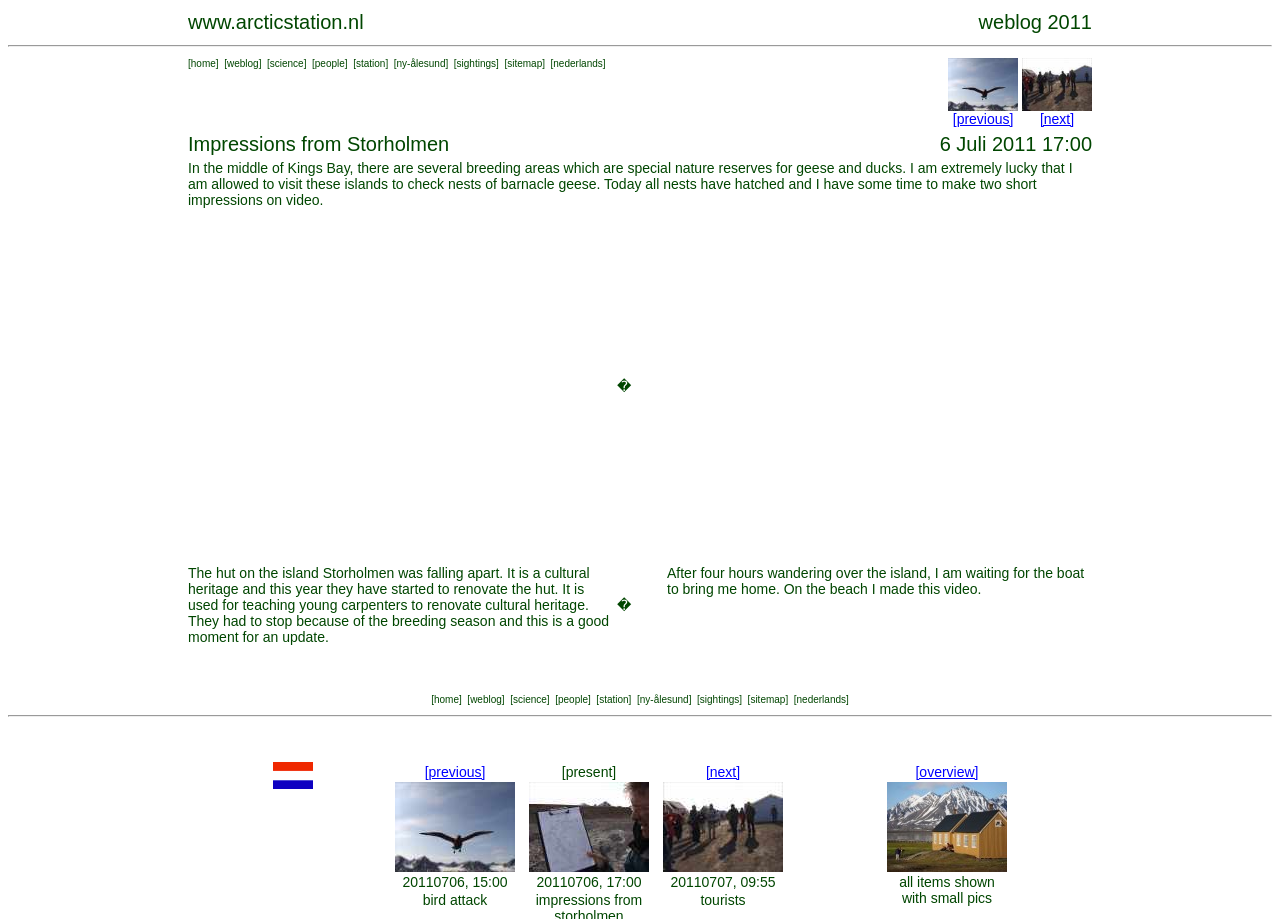Locate the bounding box coordinates of the clickable area to execute the instruction: "click on the link to view the sitemap". Provide the coordinates as four float numbers between 0 and 1, represented as [left, top, right, bottom].

[0.396, 0.063, 0.424, 0.075]